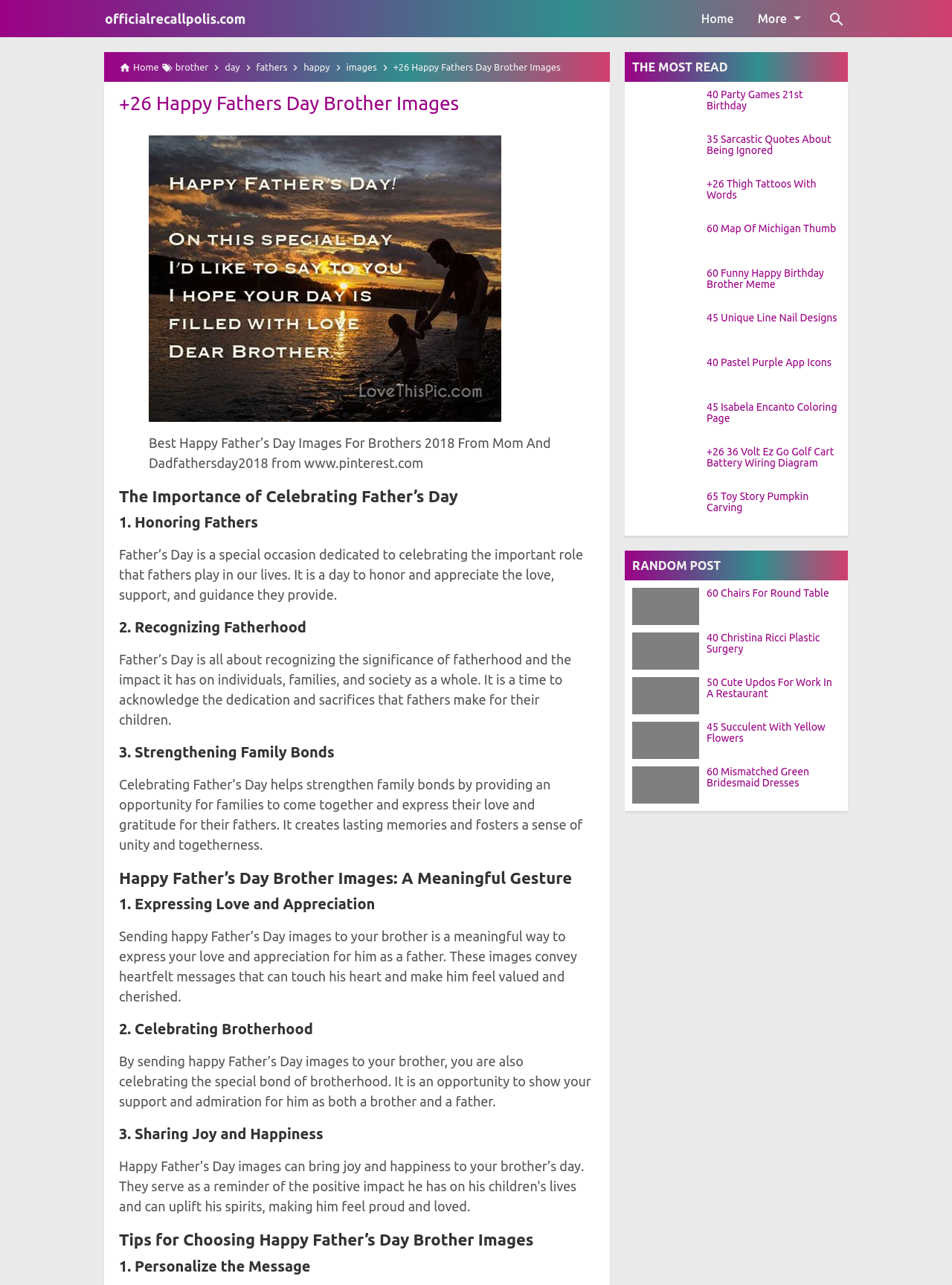Identify the bounding box coordinates for the UI element that matches this description: "40 Pastel Purple App Icons".

[0.742, 0.278, 0.891, 0.287]